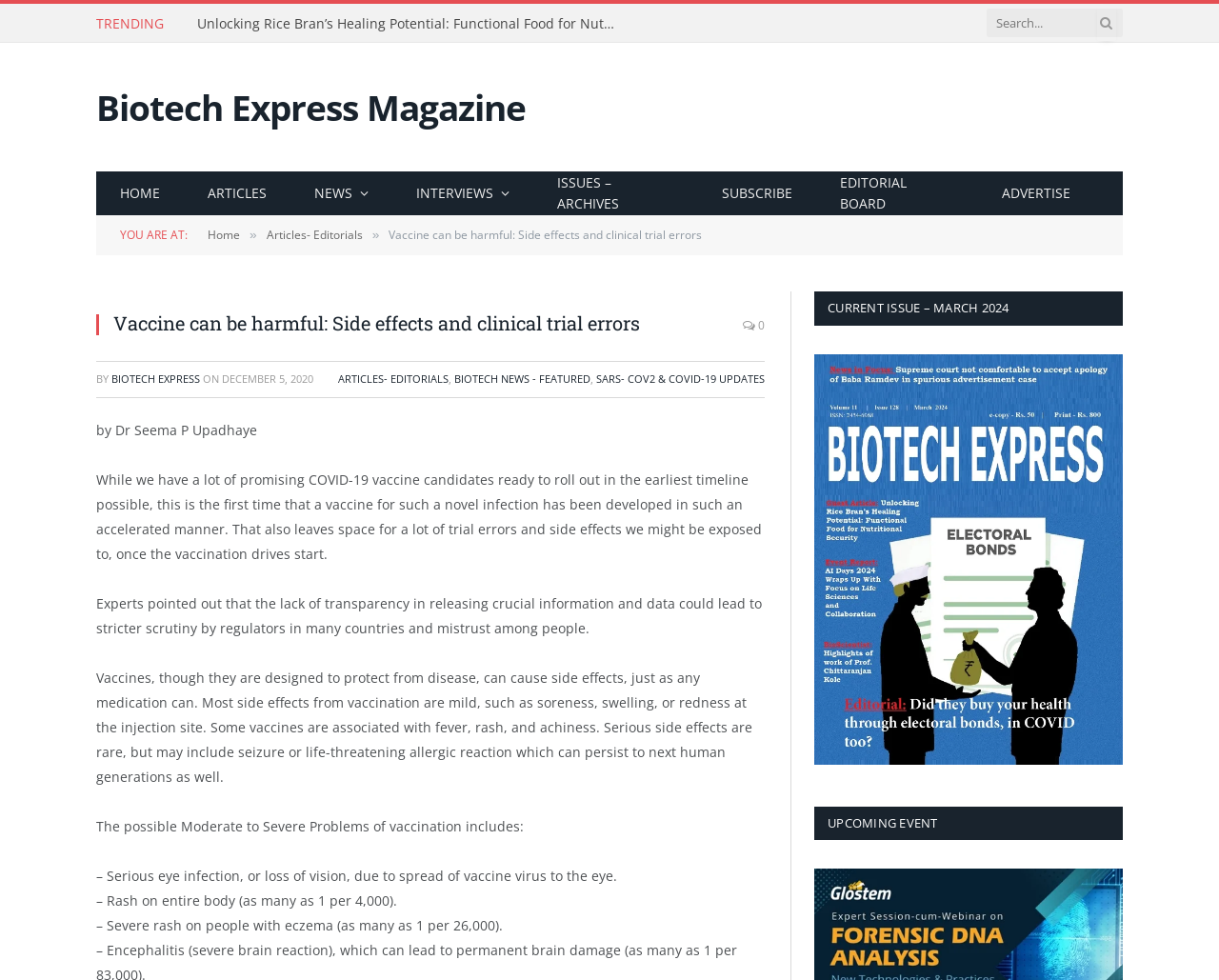Identify the bounding box coordinates of the region that needs to be clicked to carry out this instruction: "Go to the home page". Provide these coordinates as four float numbers ranging from 0 to 1, i.e., [left, top, right, bottom].

[0.079, 0.175, 0.151, 0.22]